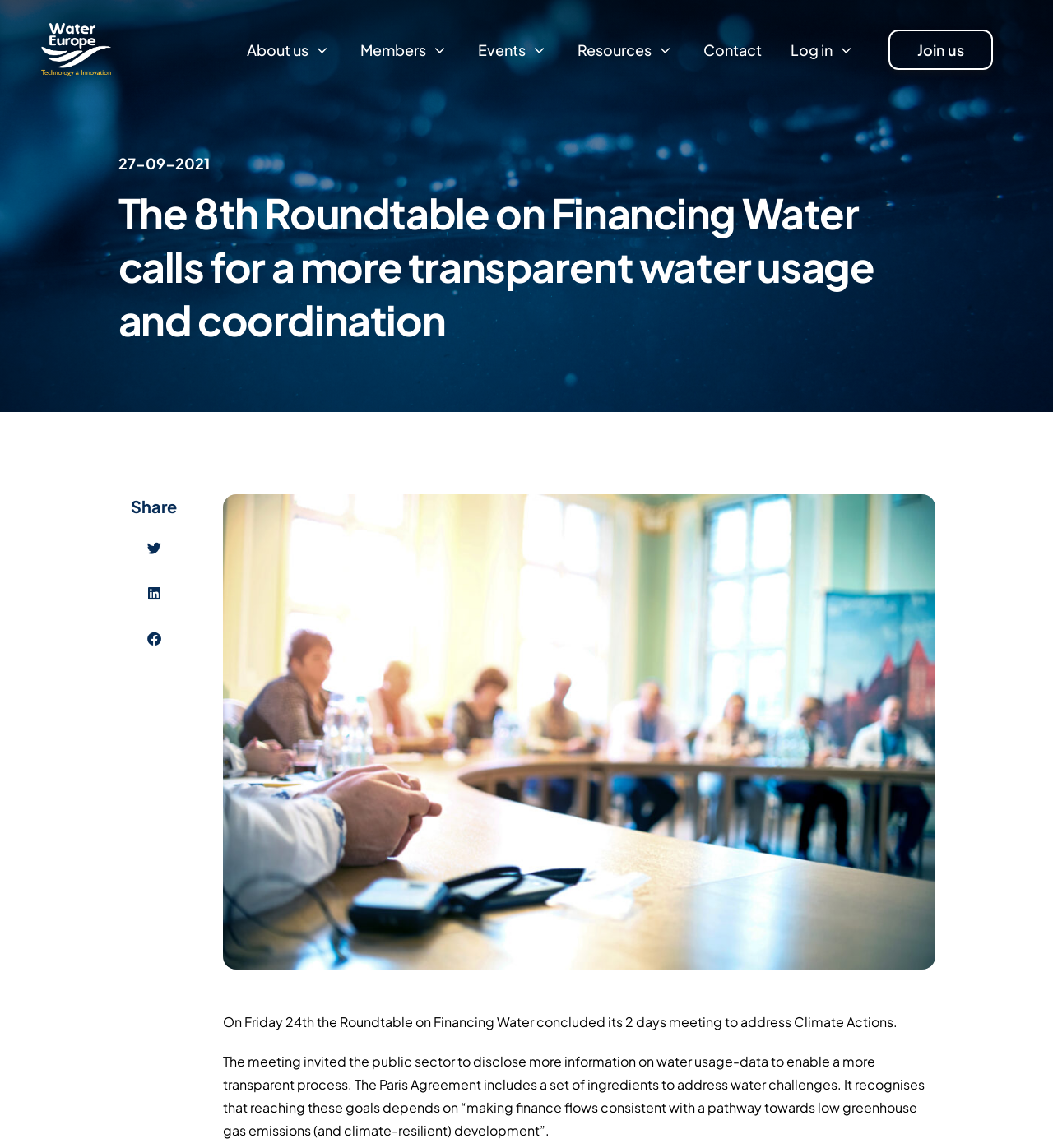Please reply with a single word or brief phrase to the question: 
What is the purpose of the Roundtable on Financing Water?

To address Climate Actions